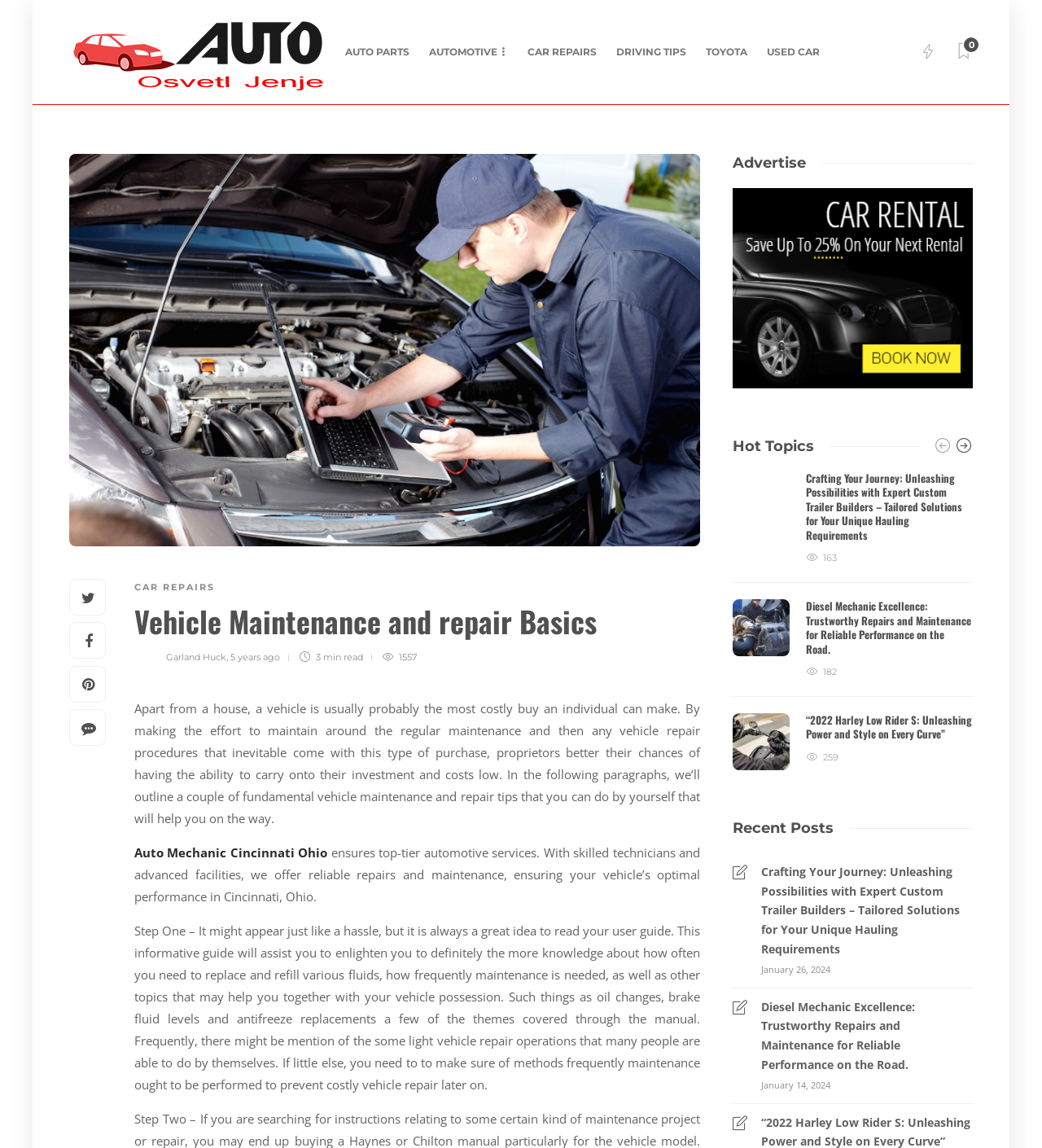Please identify the bounding box coordinates of the clickable region that I should interact with to perform the following instruction: "Learn more about 'Auto Mechanic Cincinnati Ohio'". The coordinates should be expressed as four float numbers between 0 and 1, i.e., [left, top, right, bottom].

[0.129, 0.736, 0.314, 0.75]